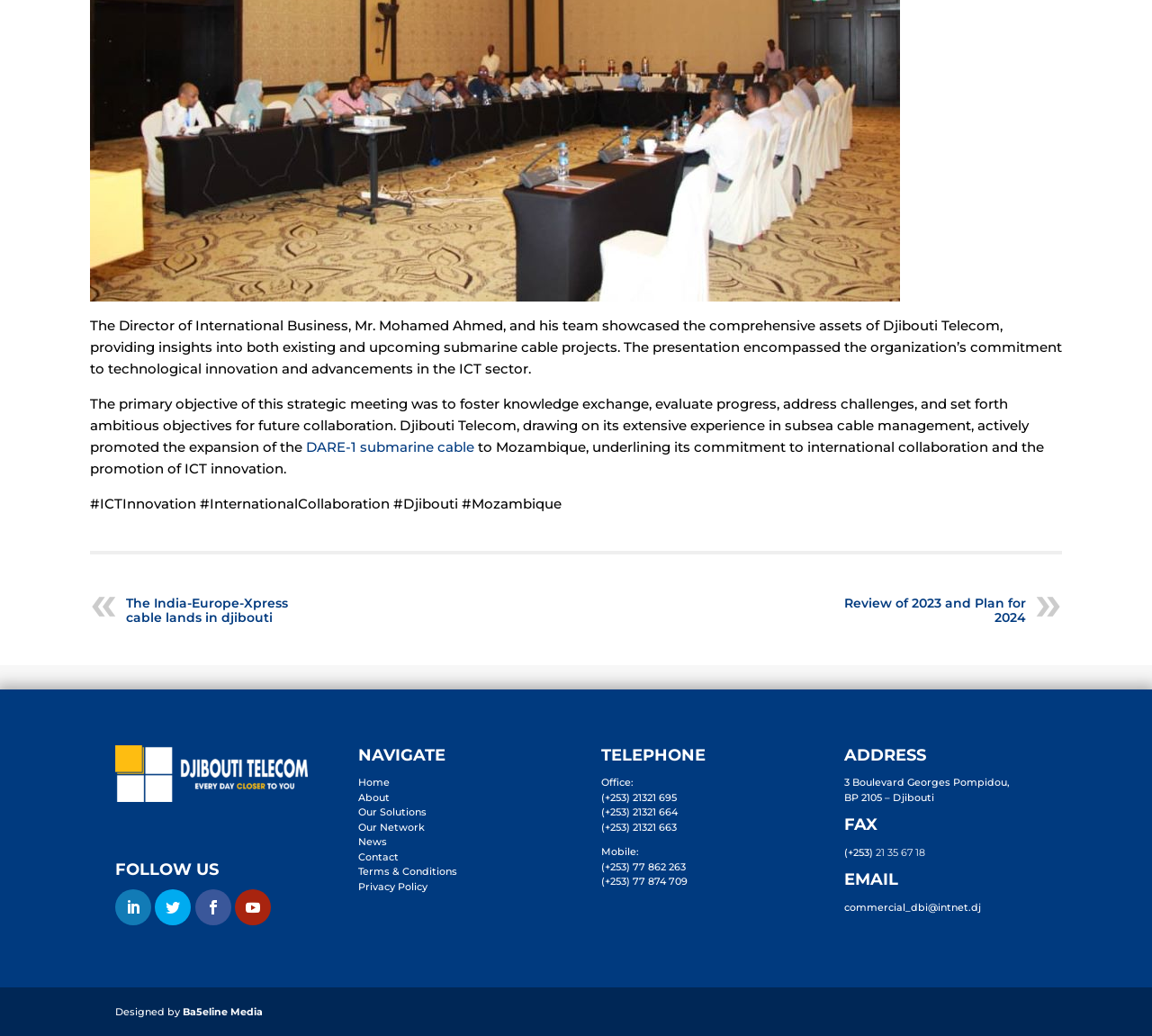Provide a one-word or short-phrase response to the question:
Who designed the website?

Ba5eline Media